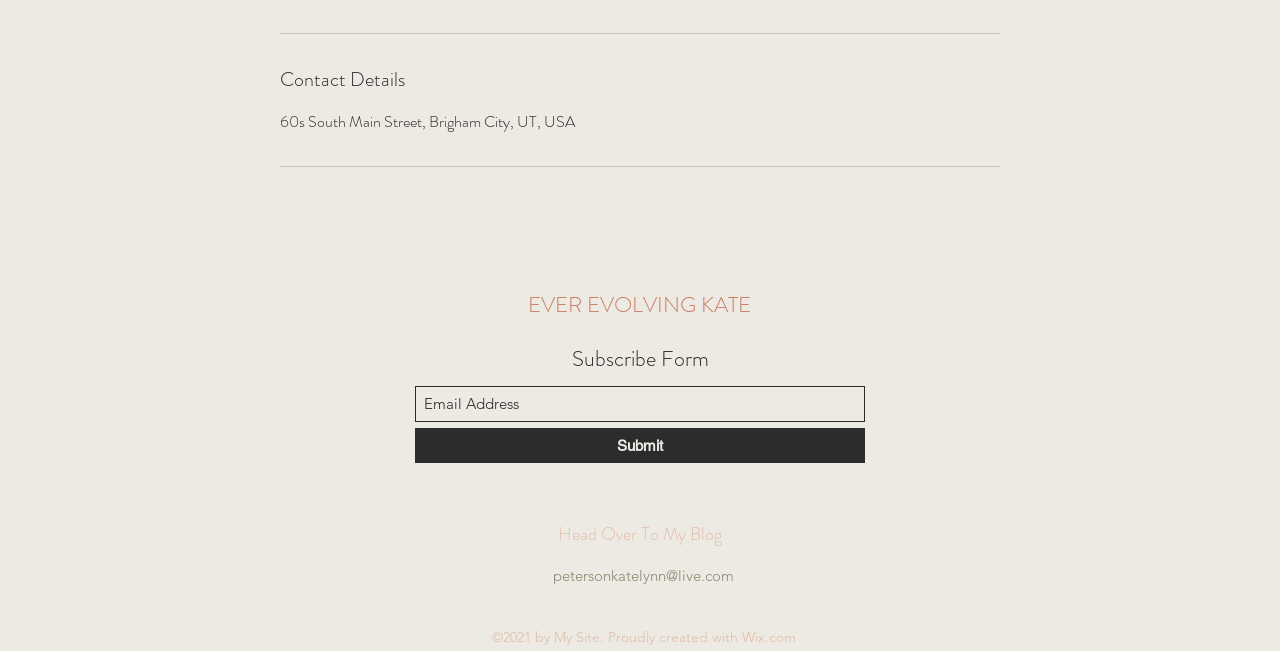What is the street address of the contact?
Give a thorough and detailed response to the question.

I found the contact details section on the webpage, which contains a static text element with the address '60s South Main Street, Brigham City, UT, USA'. The street address is '60s South Main Street'.